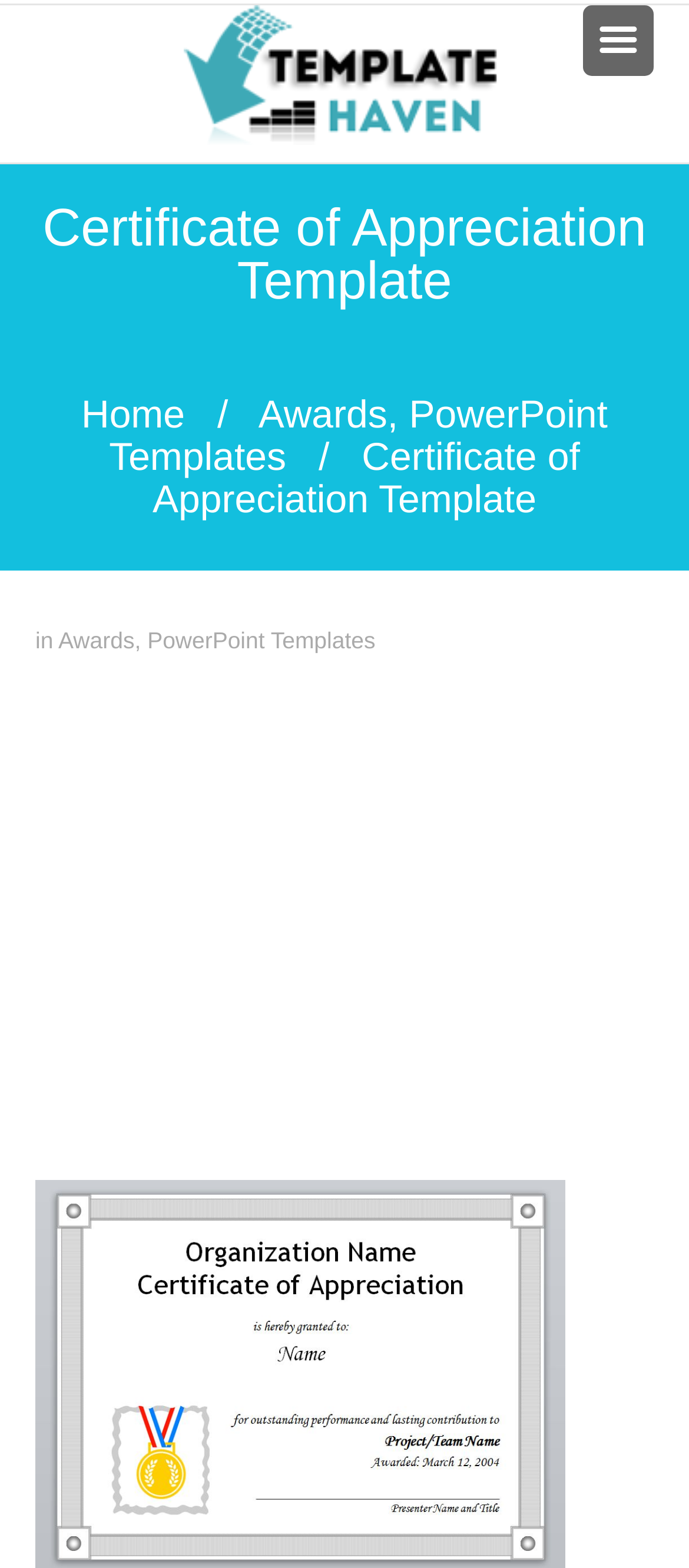Consider the image and give a detailed and elaborate answer to the question: 
What is the category of the Certificate of Appreciation Template?

I determined the answer by analyzing the link elements on the webpage, specifically the ones with the text 'Awards' which appears multiple times, indicating that the Certificate of Appreciation Template is categorized under Awards.